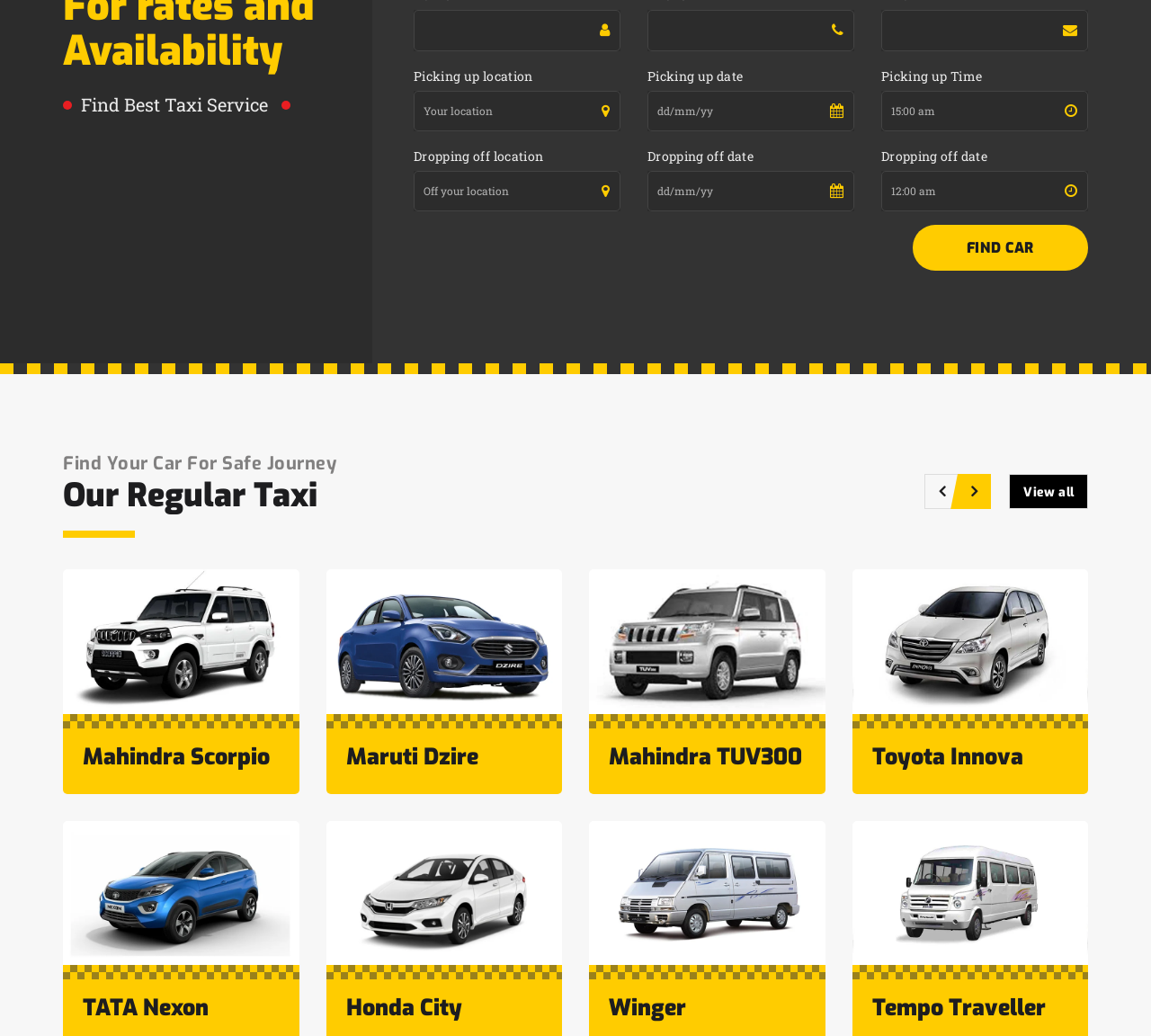How many car options are available?
Using the image, provide a detailed and thorough answer to the question.

There are 10 car options available, including Mahindra Scorpio, Maruti Dzire, Mahindra TUV300, Toyota Innova, TATA Nexon, Honda City, Winger, and Tempo Traveller.